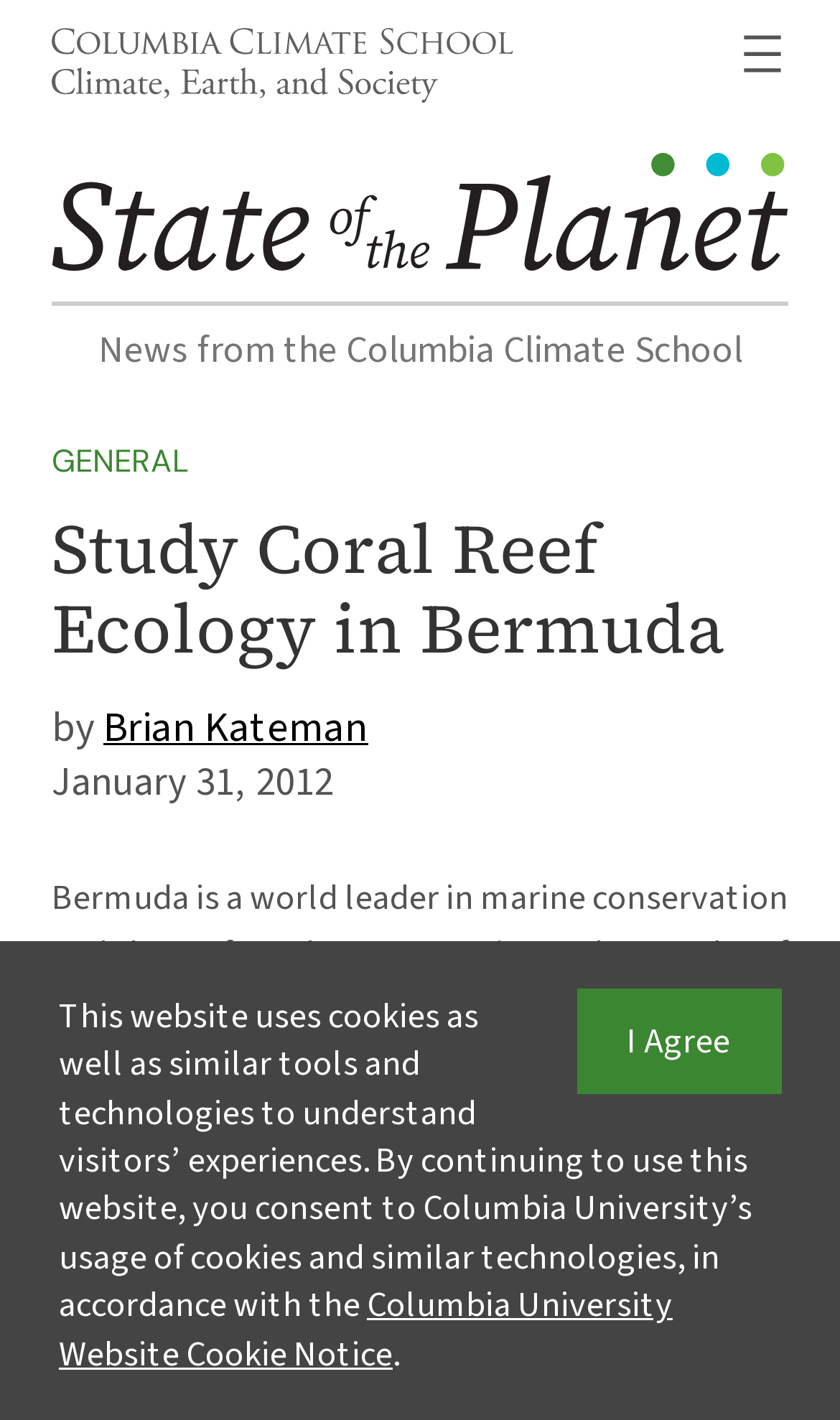Using the provided element description: "Columbia University Website Cookie Notice", determine the bounding box coordinates of the corresponding UI element in the screenshot.

[0.07, 0.901, 0.801, 0.97]